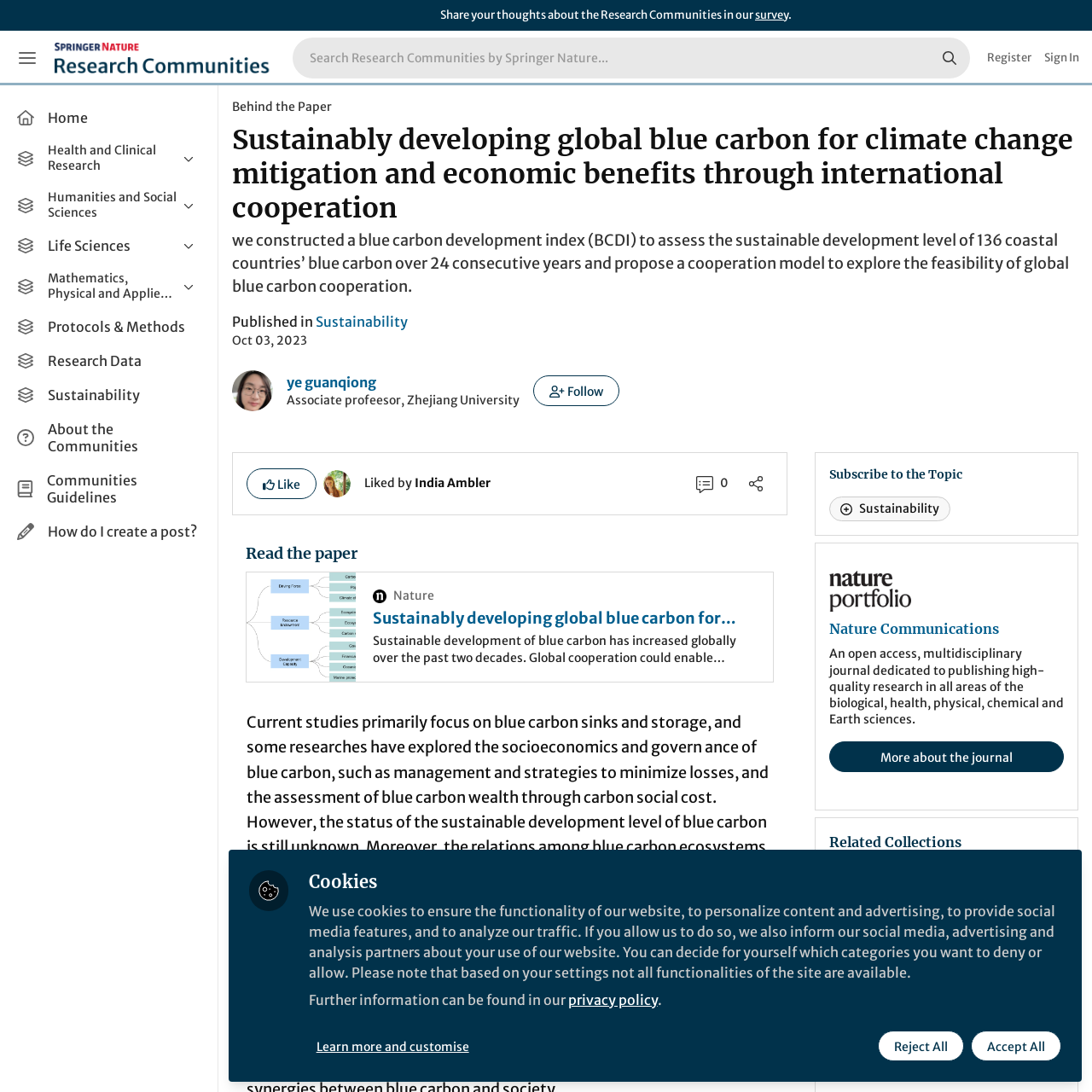Answer the question in a single word or phrase:
What is the function of the 'Register' button?

Create an account